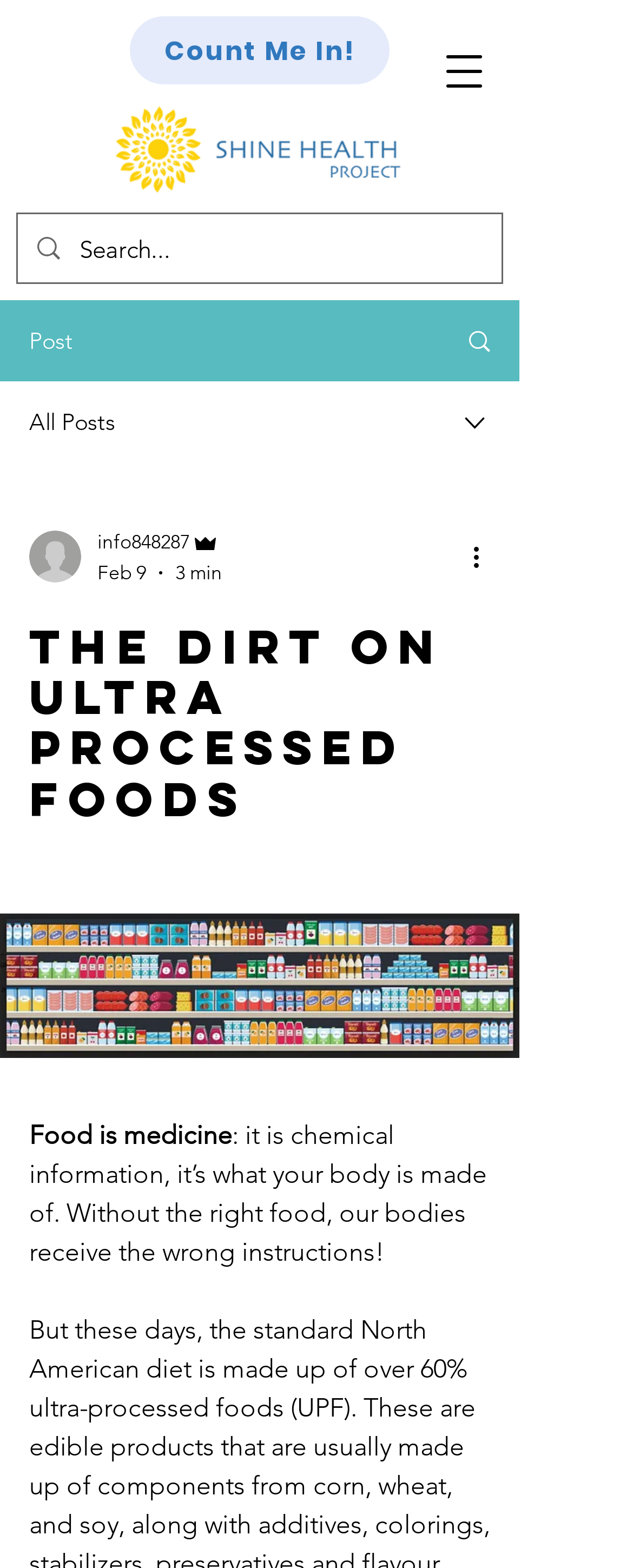Identify the bounding box coordinates of the area that should be clicked in order to complete the given instruction: "Open navigation menu". The bounding box coordinates should be four float numbers between 0 and 1, i.e., [left, top, right, bottom].

[0.669, 0.02, 0.797, 0.071]